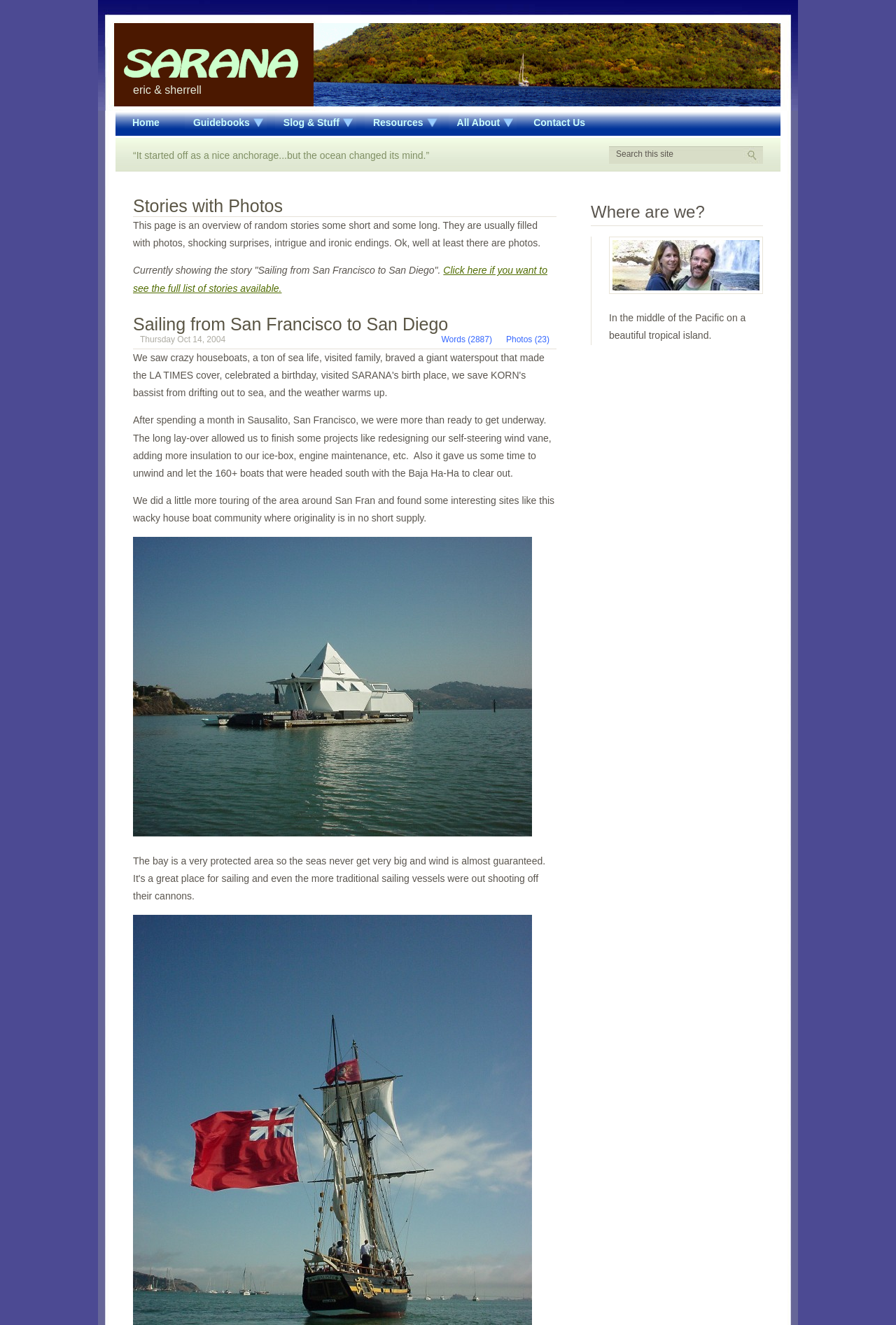How many photos are in the story?
Provide a fully detailed and comprehensive answer to the question.

I found the answer by looking at the static text element that says 'Photos (23)' below the heading 'Sailing from San Francisco to San Diego'.